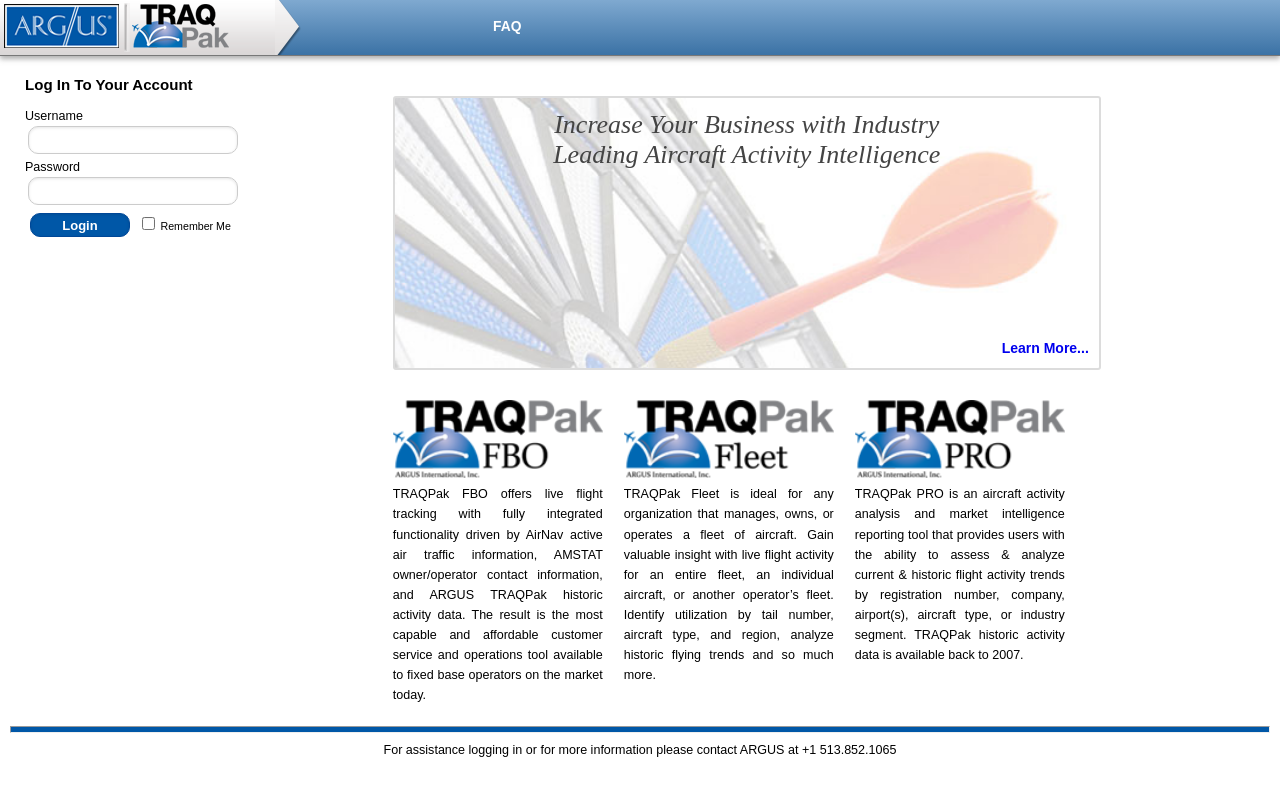Identify the bounding box for the UI element specified in this description: "alt="ARGUS Logo"". The coordinates must be four float numbers between 0 and 1, formatted as [left, top, right, bottom].

[0.0, 0.055, 0.215, 0.072]